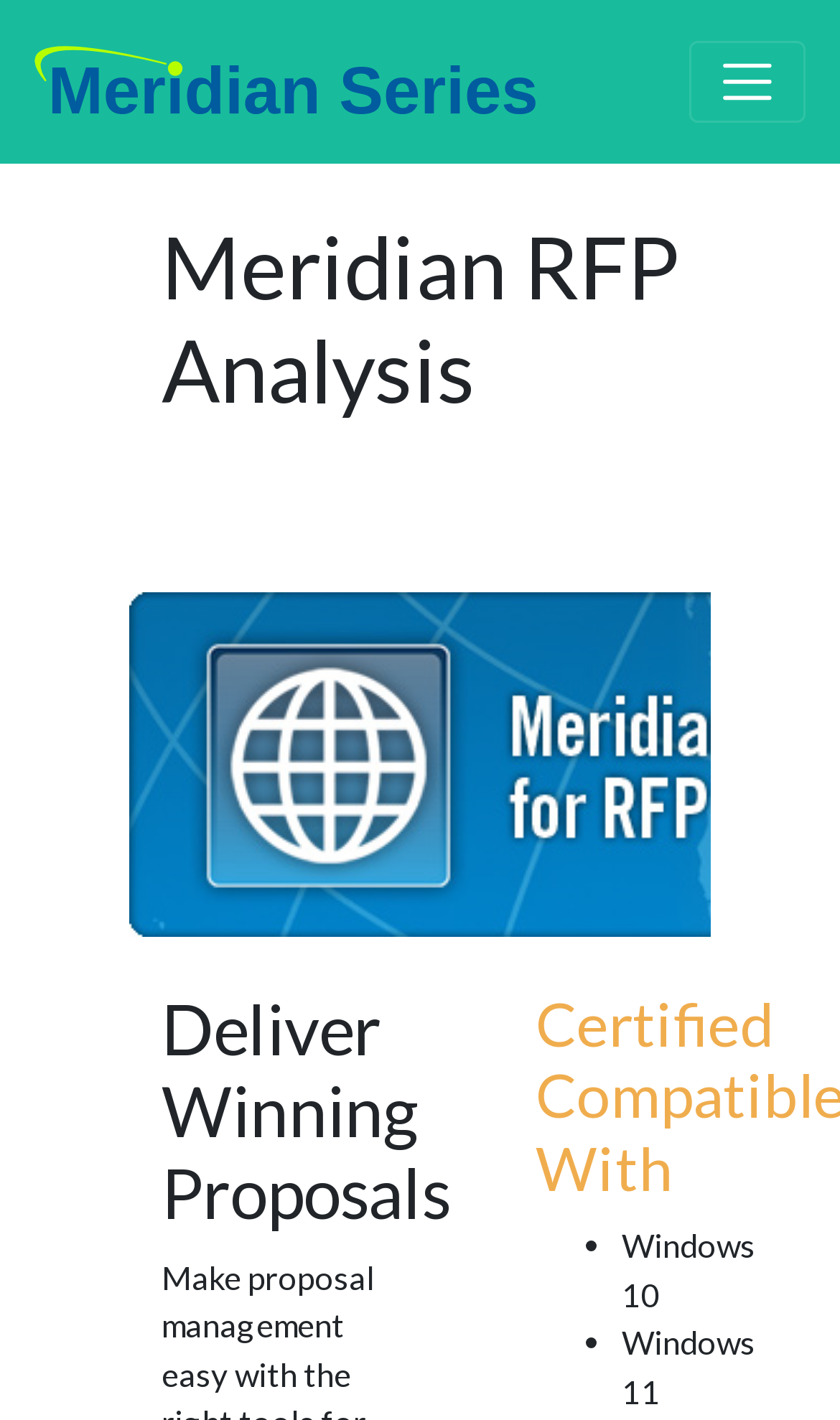What is the purpose of the button with no text?
Answer the question based on the image using a single word or a brief phrase.

Toggle navigation